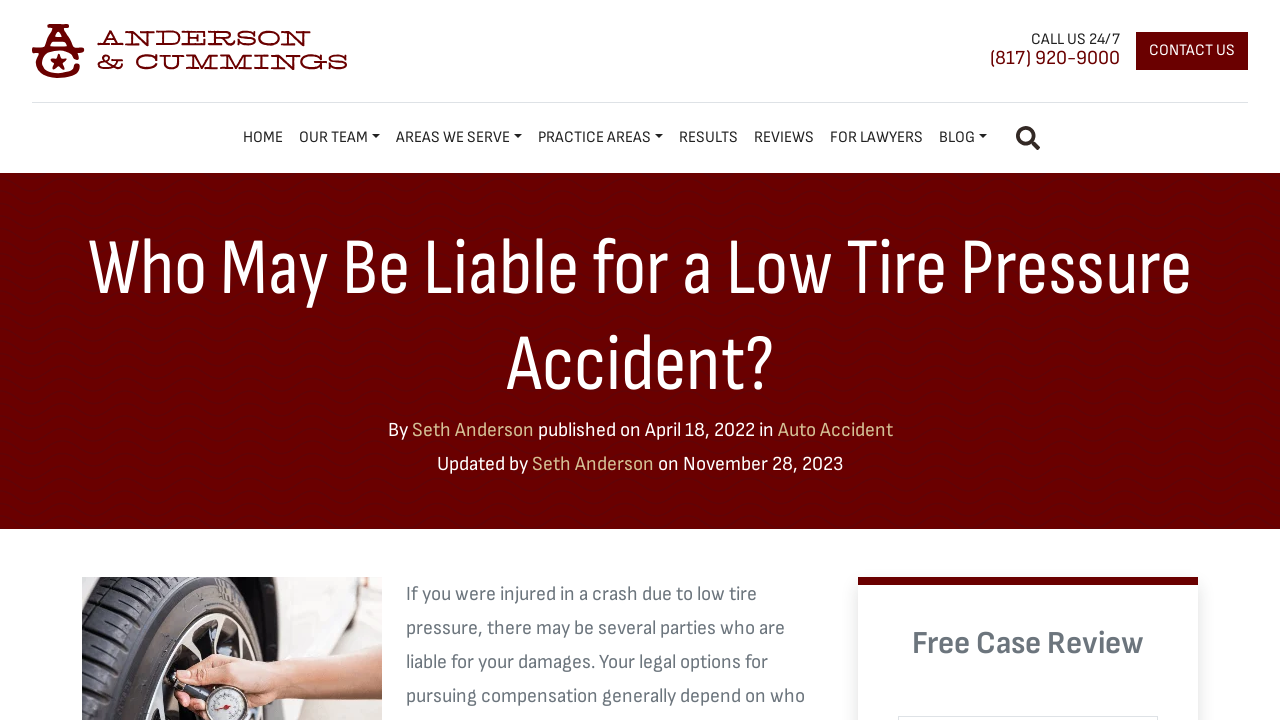Describe all the significant parts and information present on the webpage.

This webpage is about liability for a low tire pressure accident and provides information on legal options for pursuing compensation. At the top left corner, there is a logo of Anderson & Cummings, accompanied by a main menu with various links, including "HOME", "OUR TEAM", "AREAS WE SERVE", and more. Below the menu, there is a prominent heading that asks "Who May Be Liable for a Low Tire Pressure Accident?".

To the right of the logo, there is a call-to-action section with a "CALL US 24/7" label, a phone number "(817) 920-9000", and a "CONTACT US" link. Below this section, there is an article with a byline indicating that it was written by Seth Anderson and published on April 18, 2022, in the "Auto Accident" category. The article was updated by Seth Anderson on November 28, 2023.

At the bottom of the page, there is a "Free Case Review" section. Throughout the page, there are several links and buttons, including a button with an image, but no other images are present on the page.